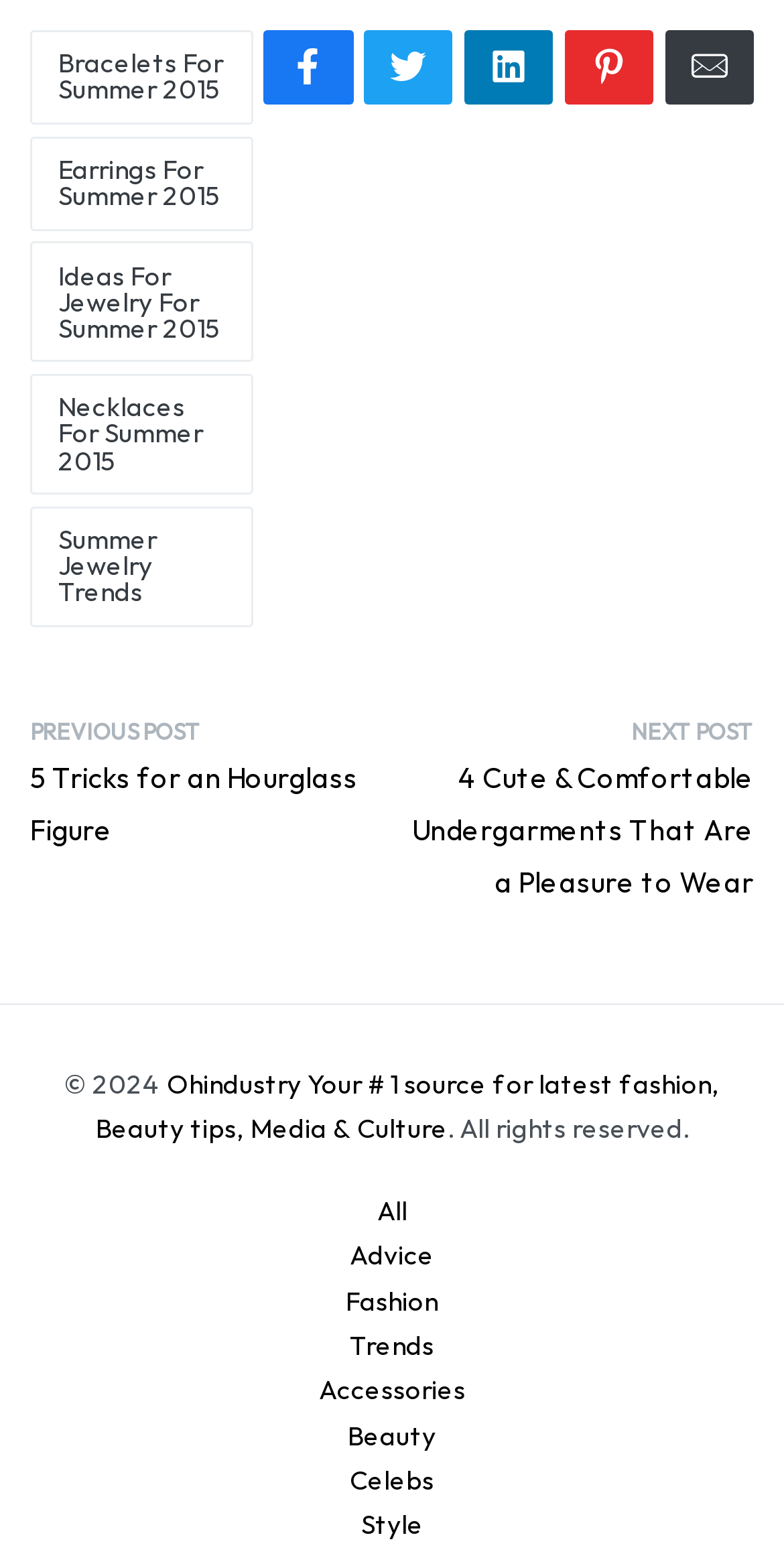Pinpoint the bounding box coordinates of the clickable area necessary to execute the following instruction: "Go to previous post". The coordinates should be given as four float numbers between 0 and 1, namely [left, top, right, bottom].

[0.038, 0.456, 0.5, 0.542]